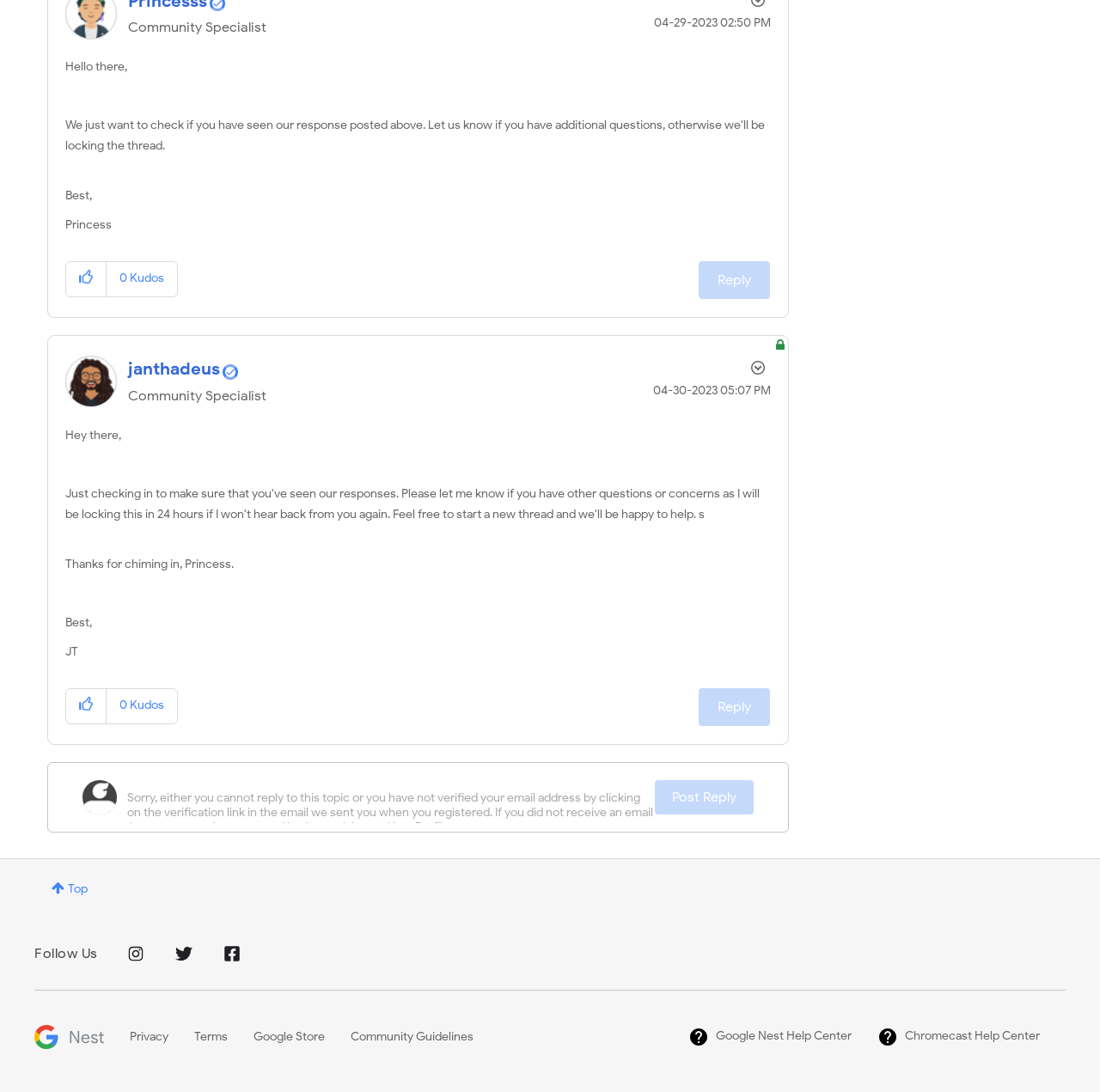Please identify the bounding box coordinates of the clickable element to fulfill the following instruction: "Give kudos to this post". The coordinates should be four float numbers between 0 and 1, i.e., [left, top, right, bottom].

[0.06, 0.24, 0.097, 0.271]